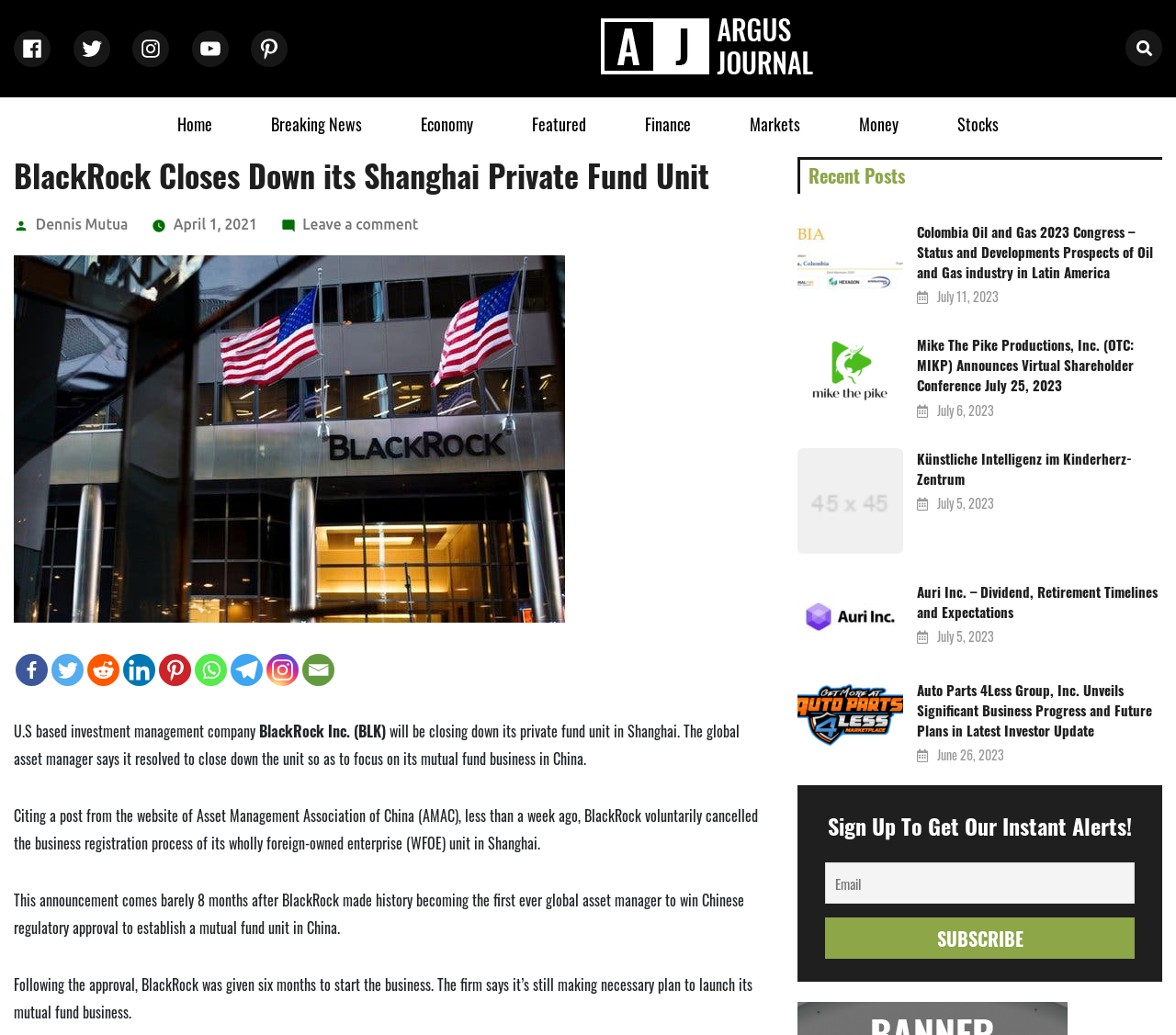Please identify the bounding box coordinates of the element I should click to complete this instruction: 'Click on the Facebook link'. The coordinates should be given as four float numbers between 0 and 1, like this: [left, top, right, bottom].

[0.013, 0.632, 0.041, 0.663]